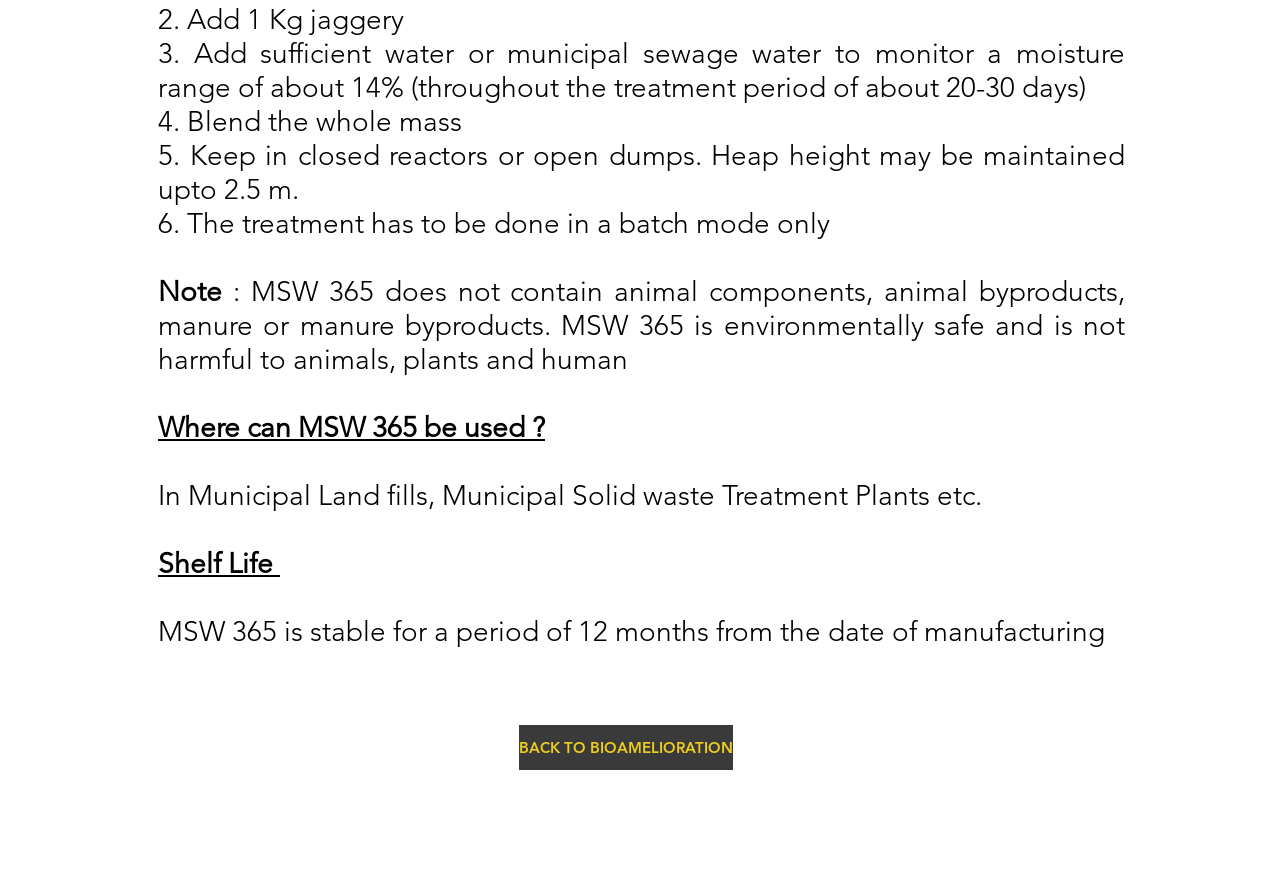From the element description: "aria-label="YouTube"", extract the bounding box coordinates of the UI element. The coordinates should be expressed as four float numbers between 0 and 1, in the order [left, top, right, bottom].

[0.827, 0.928, 0.85, 0.962]